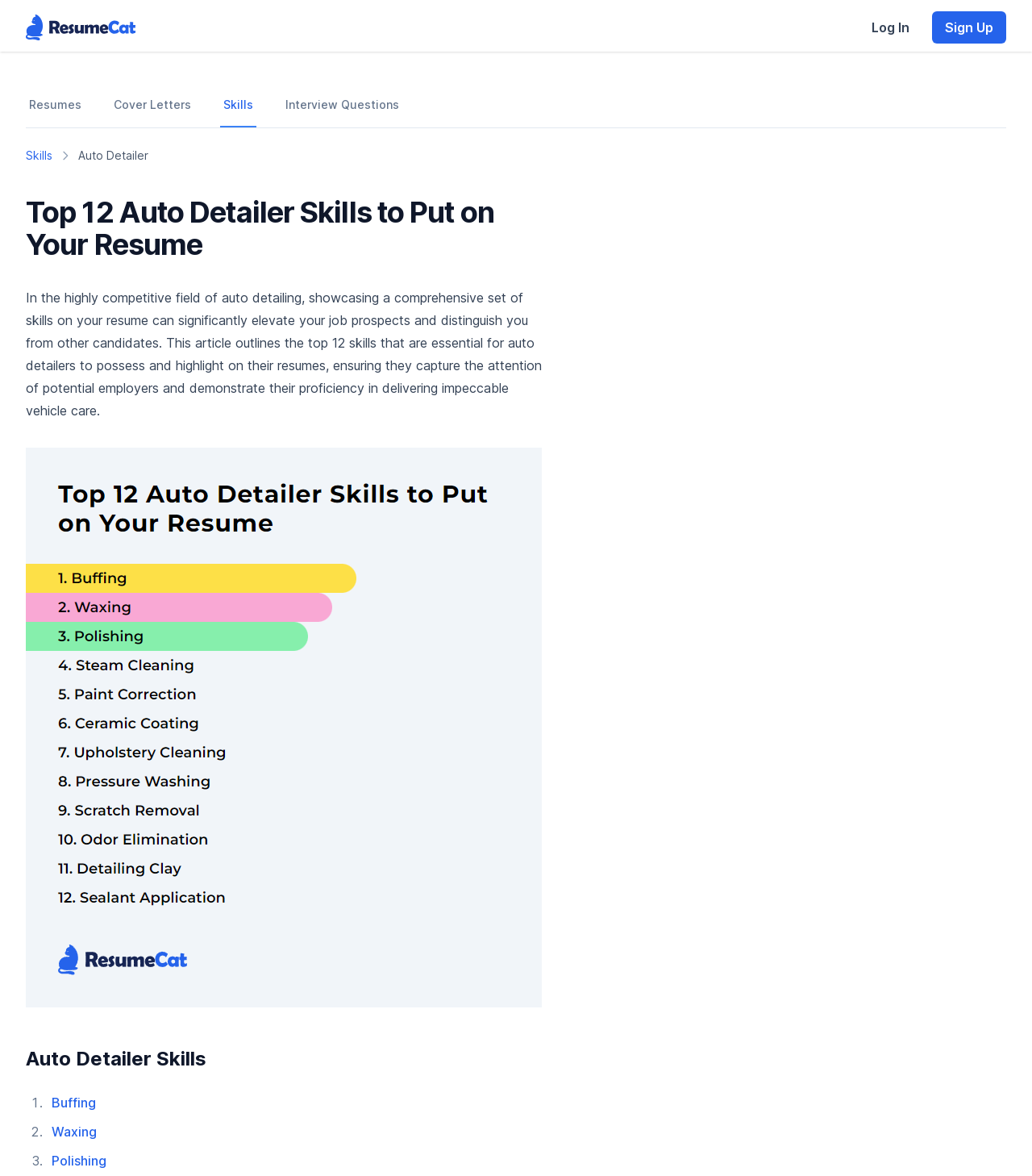What is the purpose of showcasing skills on an auto detailer's resume?
Please provide a comprehensive answer to the question based on the webpage screenshot.

According to the webpage, showcasing a comprehensive set of skills on an auto detailer's resume can significantly elevate their job prospects and distinguish them from other candidates.